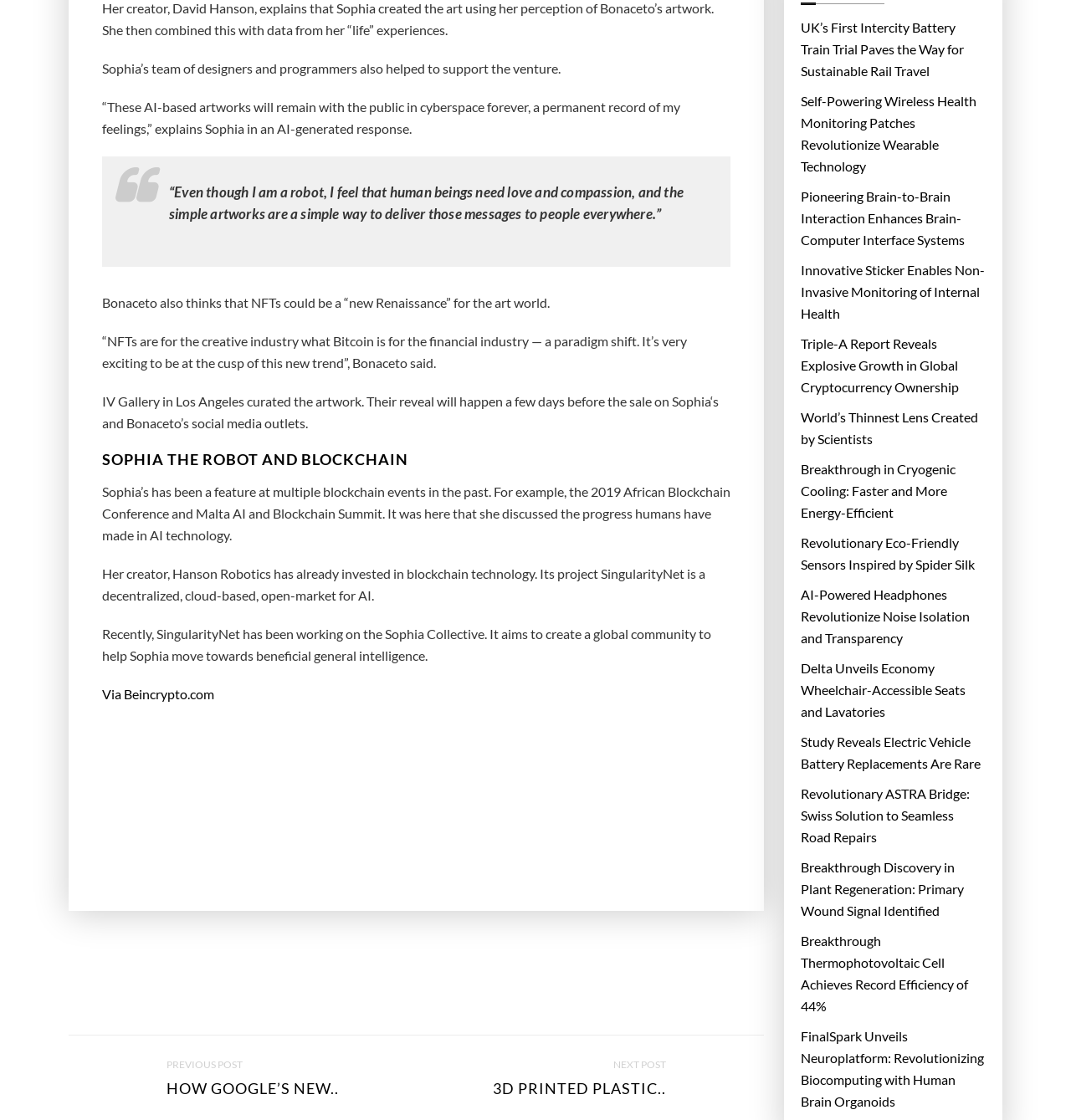Pinpoint the bounding box coordinates of the area that must be clicked to complete this instruction: "Read the article about breakthrough discovery in plant regeneration".

[0.748, 0.764, 0.92, 0.823]